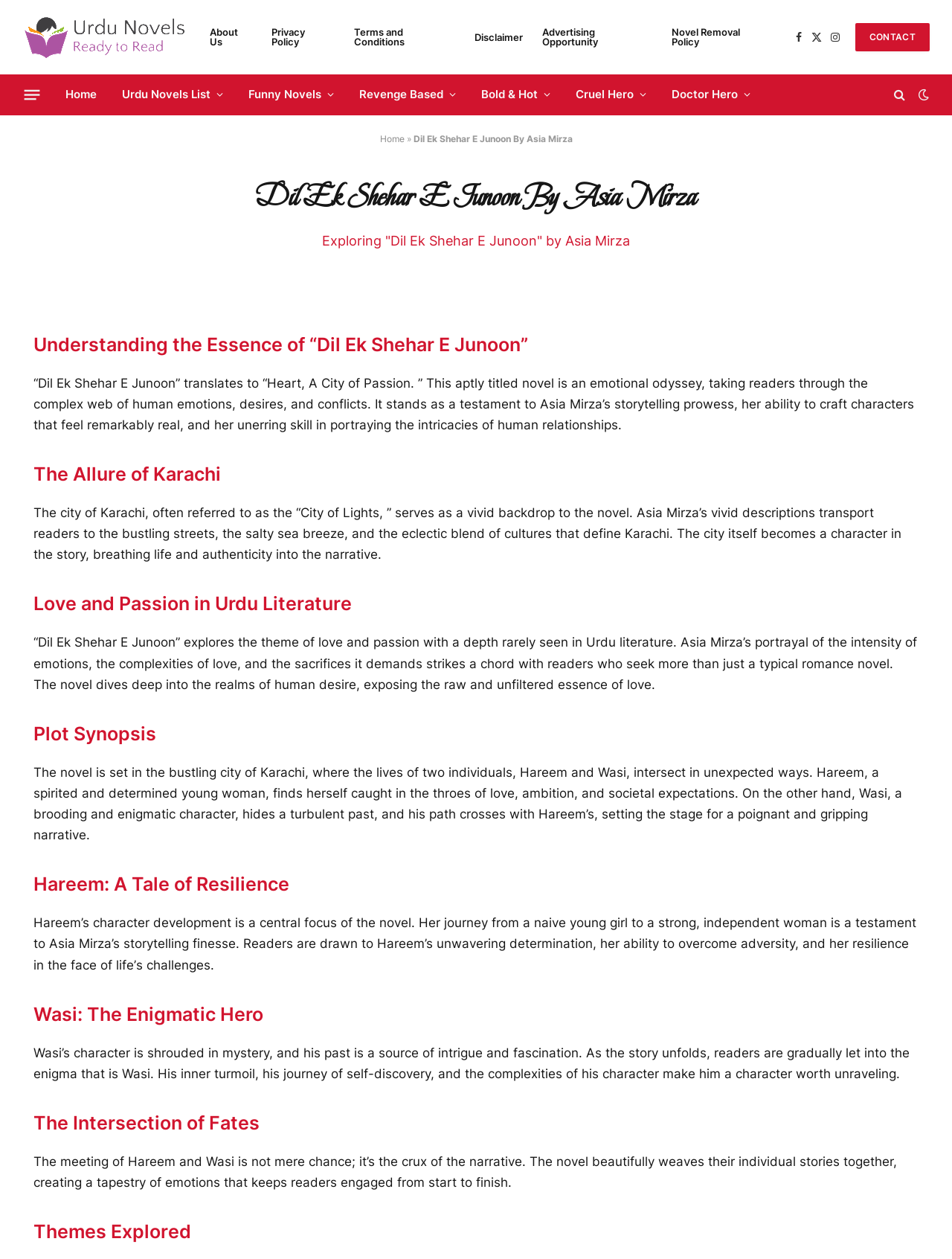What is the setting of the novel?
Using the image as a reference, give an elaborate response to the question.

The setting of the novel can be found in the static text element which describes the city of Karachi as the backdrop of the novel. The text mentions 'the city of Karachi, oftеn rеfеrrеd to as thе “City of Lights, ”' which suggests that the novel is set in Karachi.